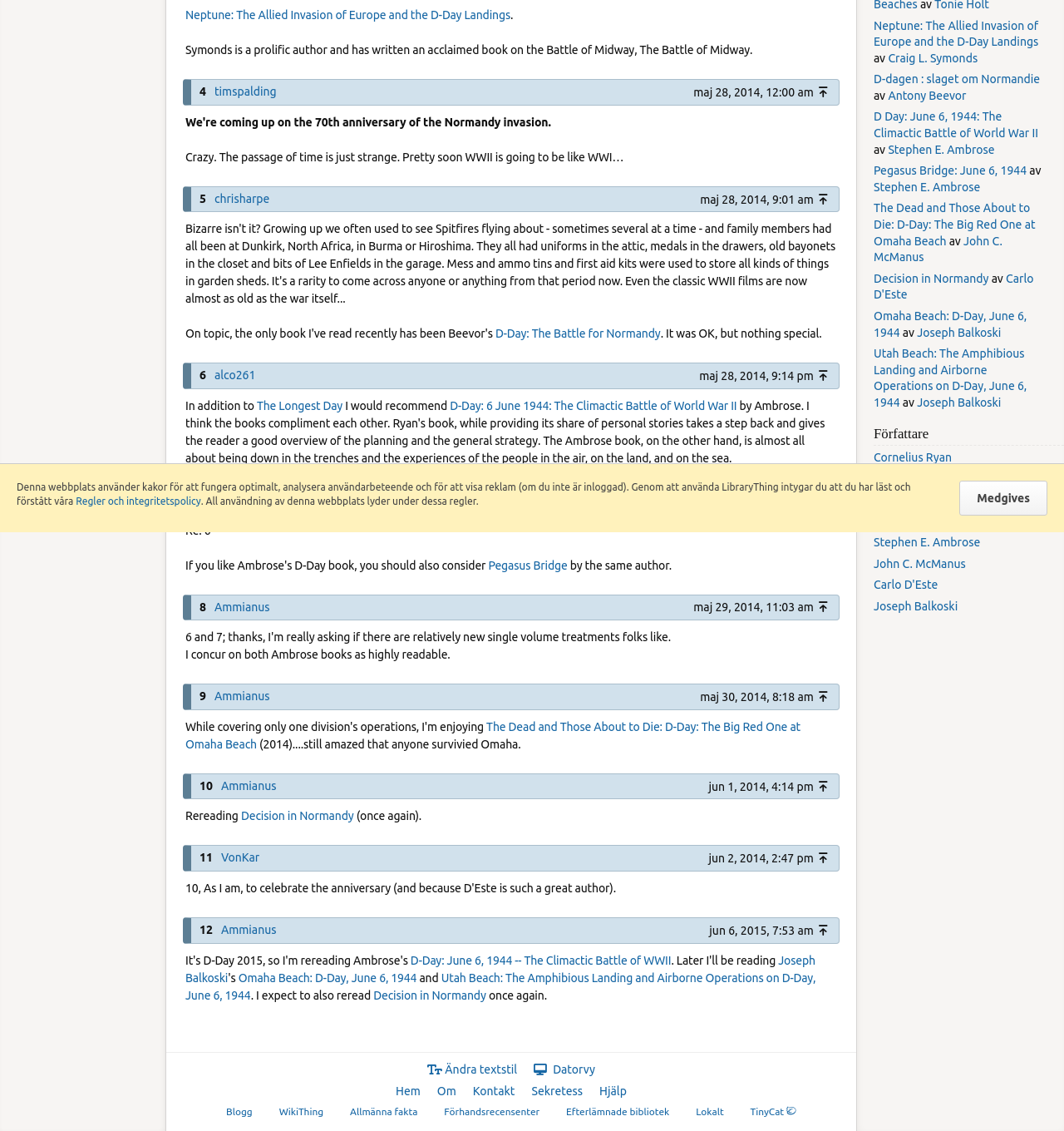Determine the bounding box coordinates of the UI element that matches the following description: "Pegasus Bridge: June 6, 1944". The coordinates should be four float numbers between 0 and 1 in the format [left, top, right, bottom].

[0.821, 0.145, 0.965, 0.157]